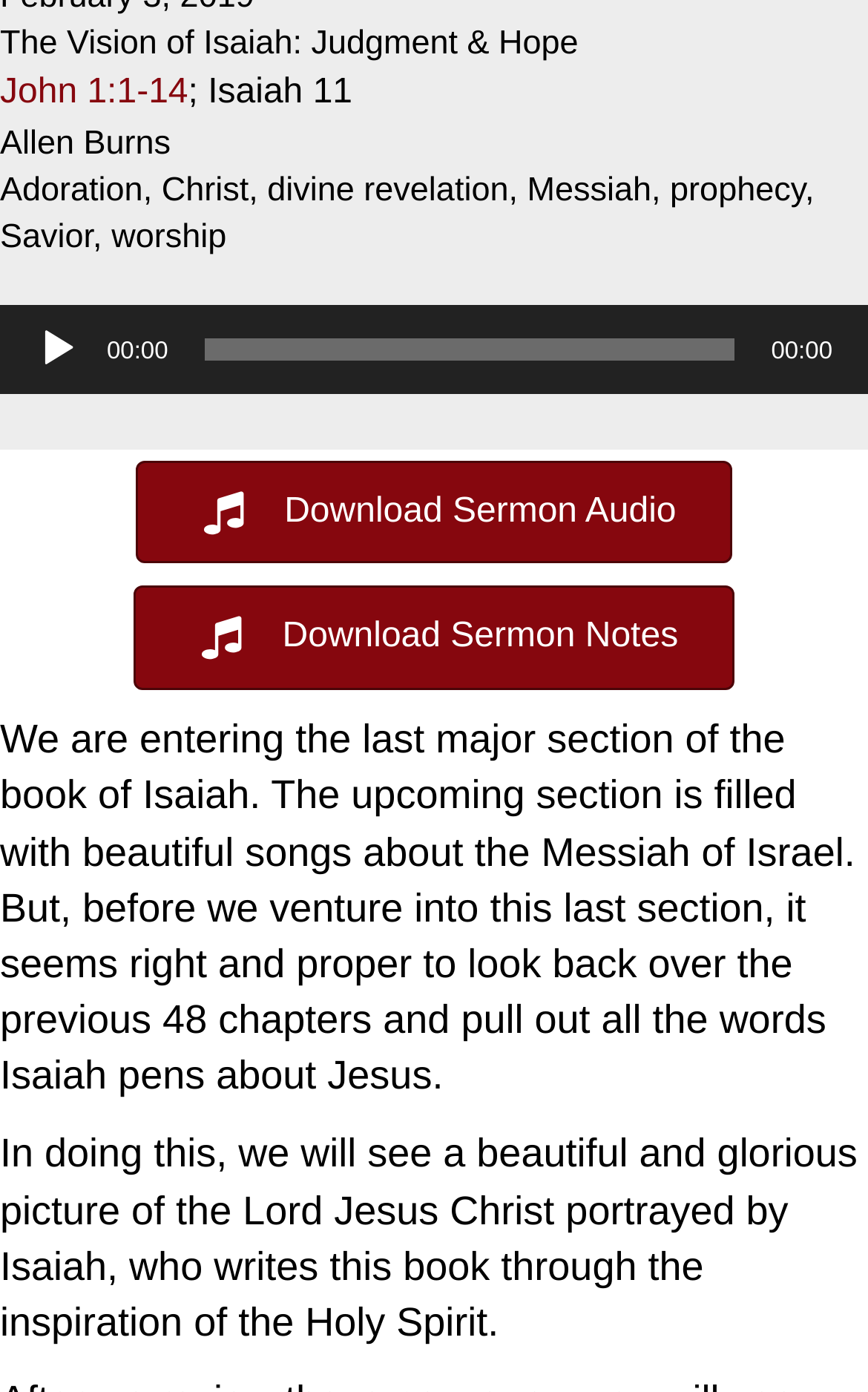What is the title of the sermon?
Using the image as a reference, answer the question with a short word or phrase.

The Vision of Isaiah: Judgment & Hope